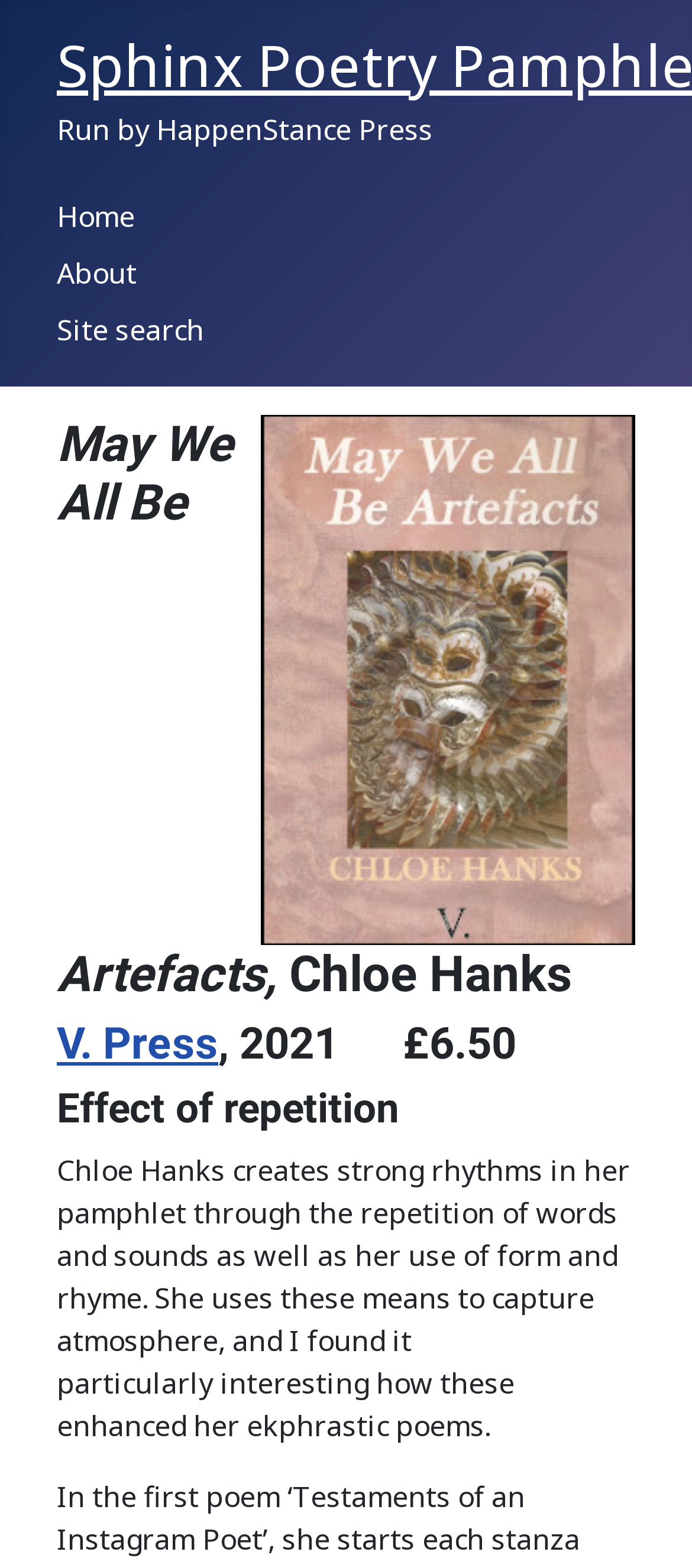What is the main title displayed on this webpage?

May We All Be Artefacts, Chloe Hanks